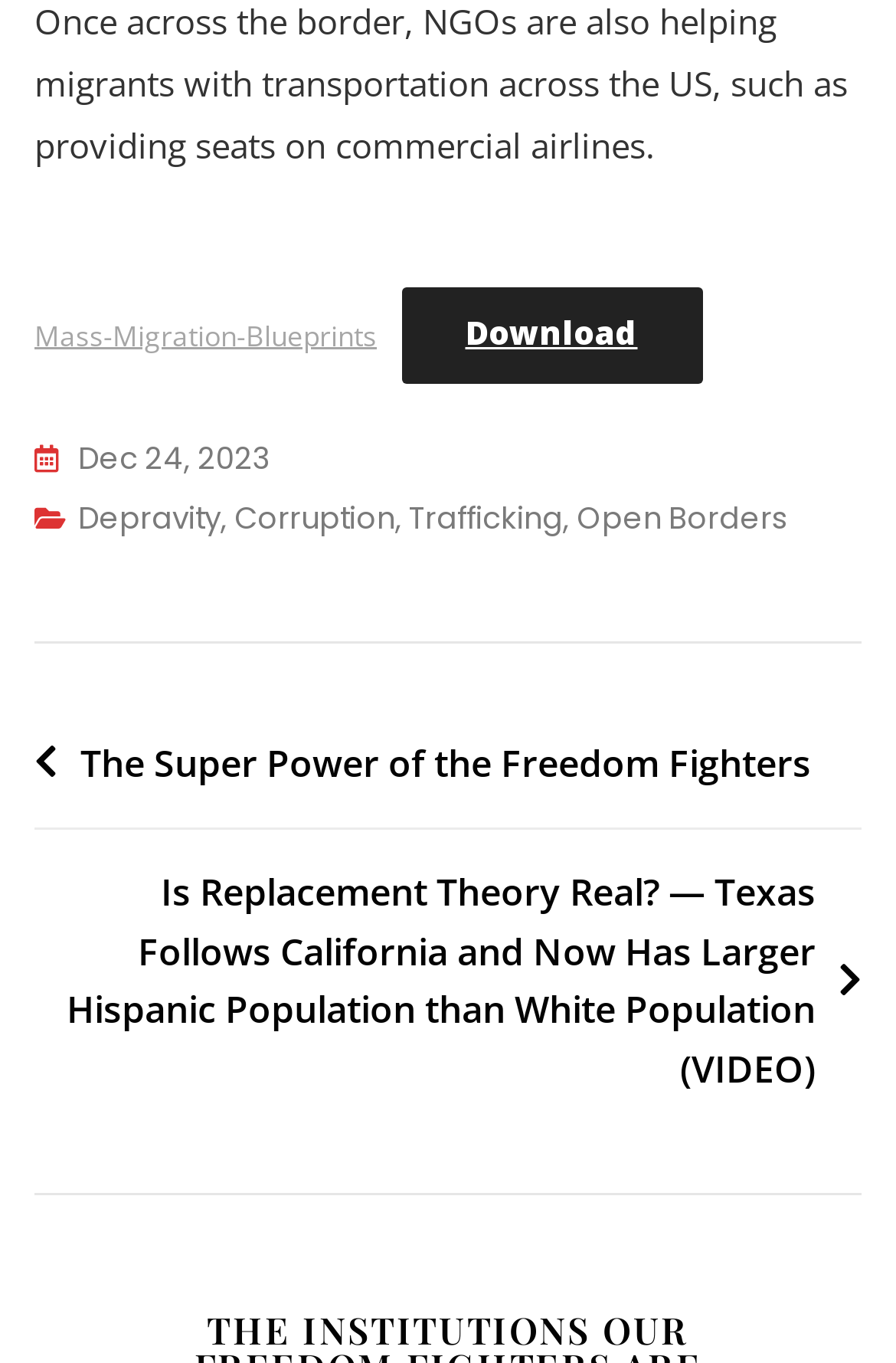Identify and provide the bounding box for the element described by: "Menu".

None